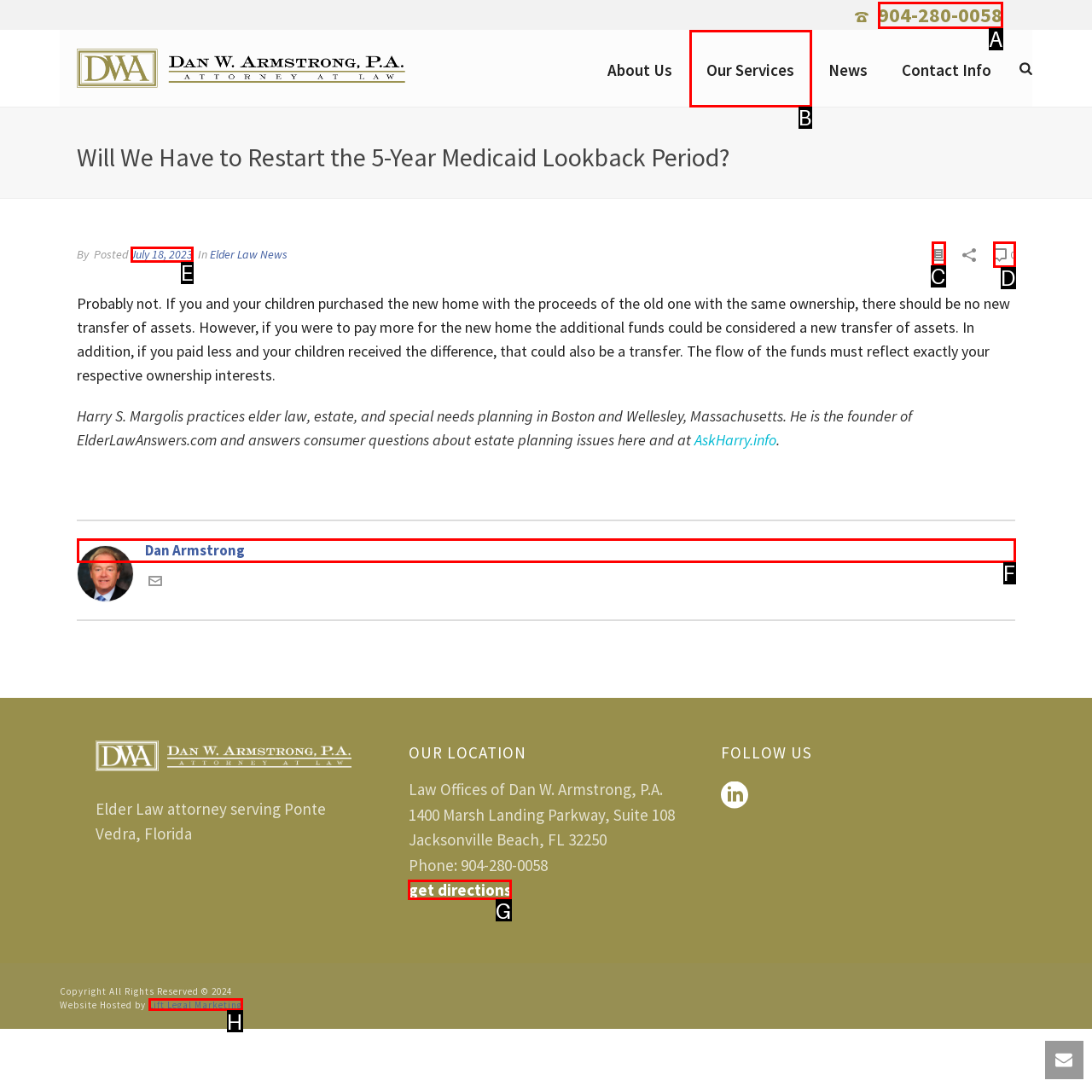Identify the correct UI element to click for the following task: Select options for Delta 8 Shatter - 1 Pound Choose the option's letter based on the given choices.

None